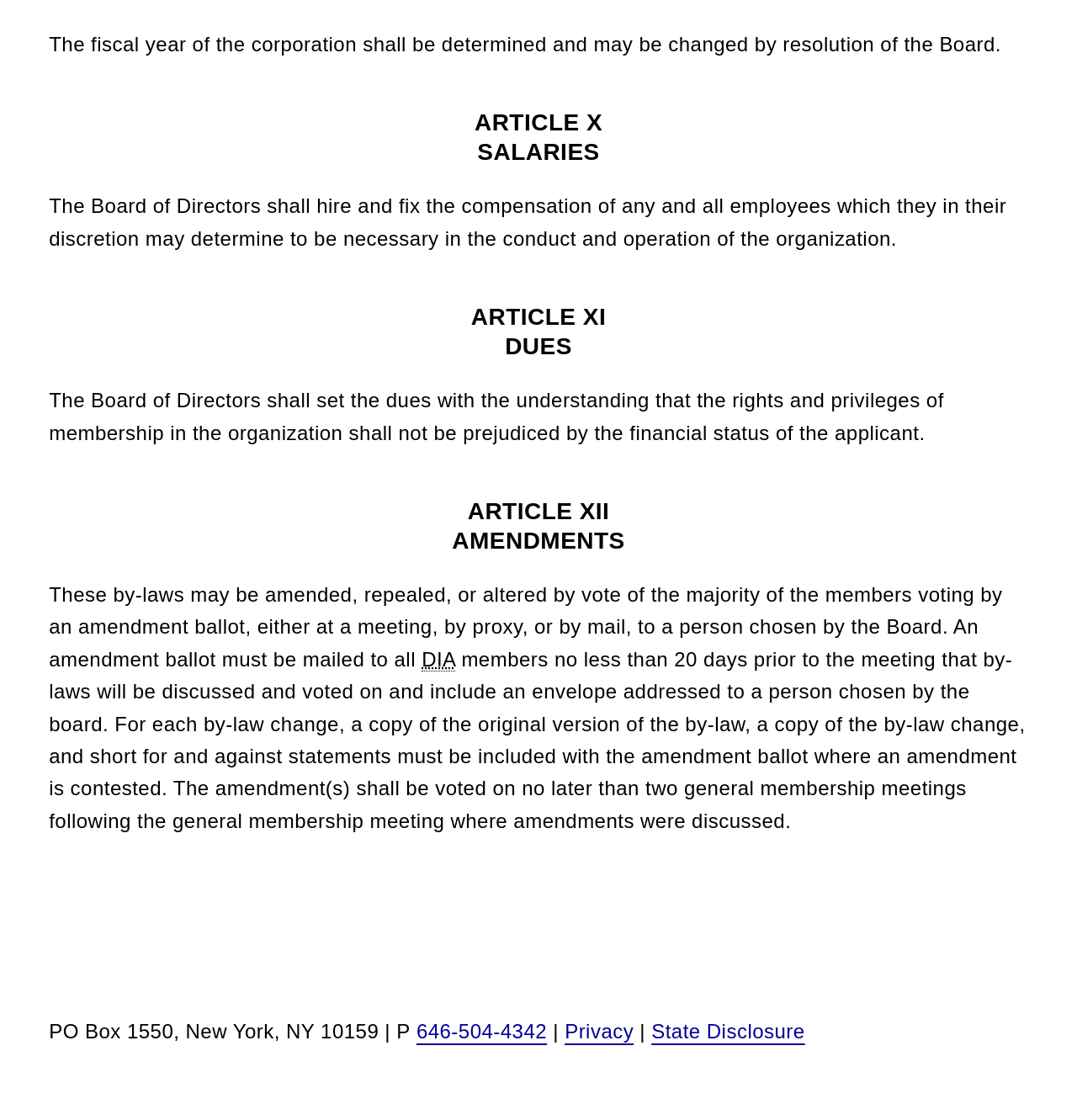Provide a one-word or short-phrase answer to the question:
What is the phone number of the organization?

646-504-4342